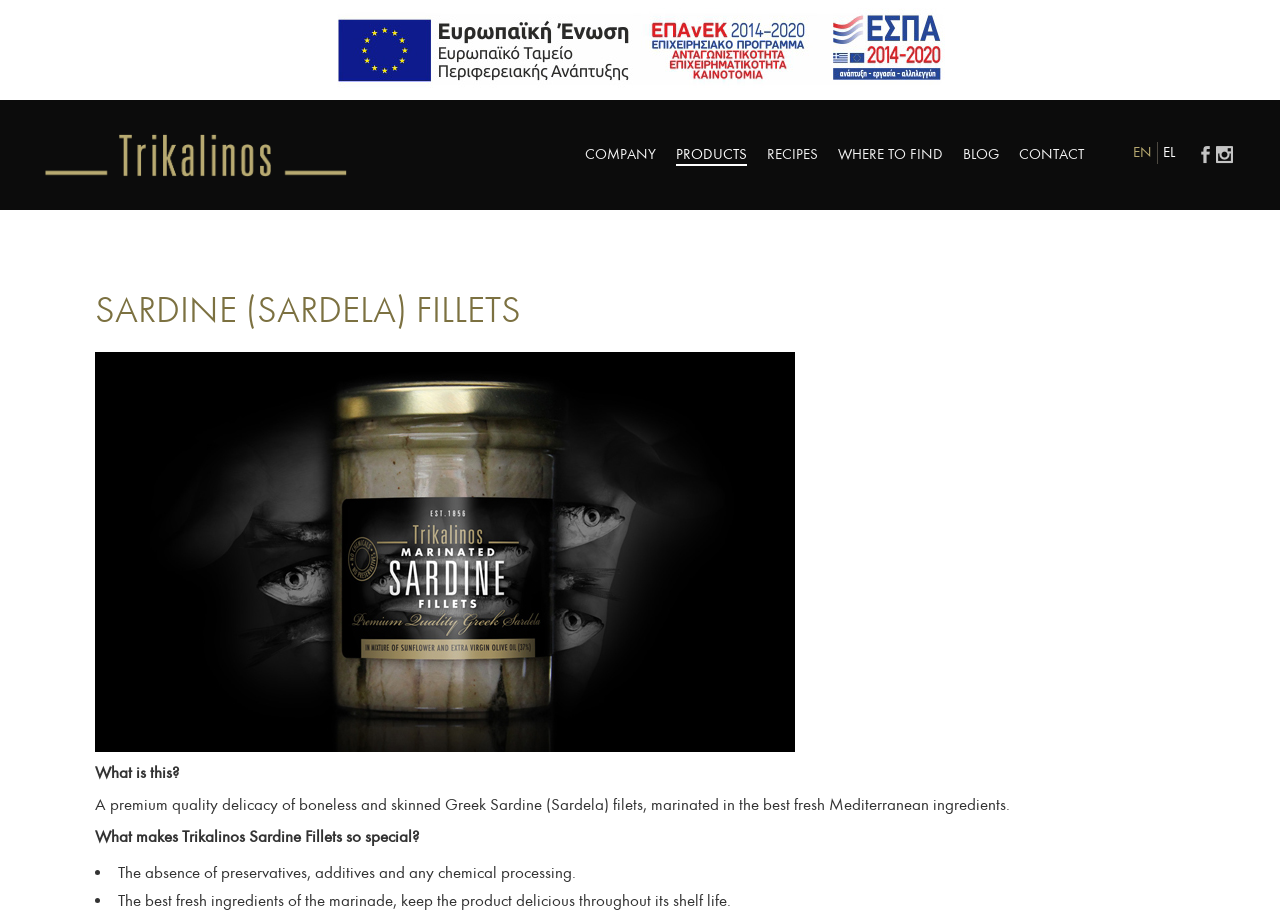Identify the bounding box coordinates of the region I need to click to complete this instruction: "Read the blog".

[0.752, 0.109, 0.78, 0.228]